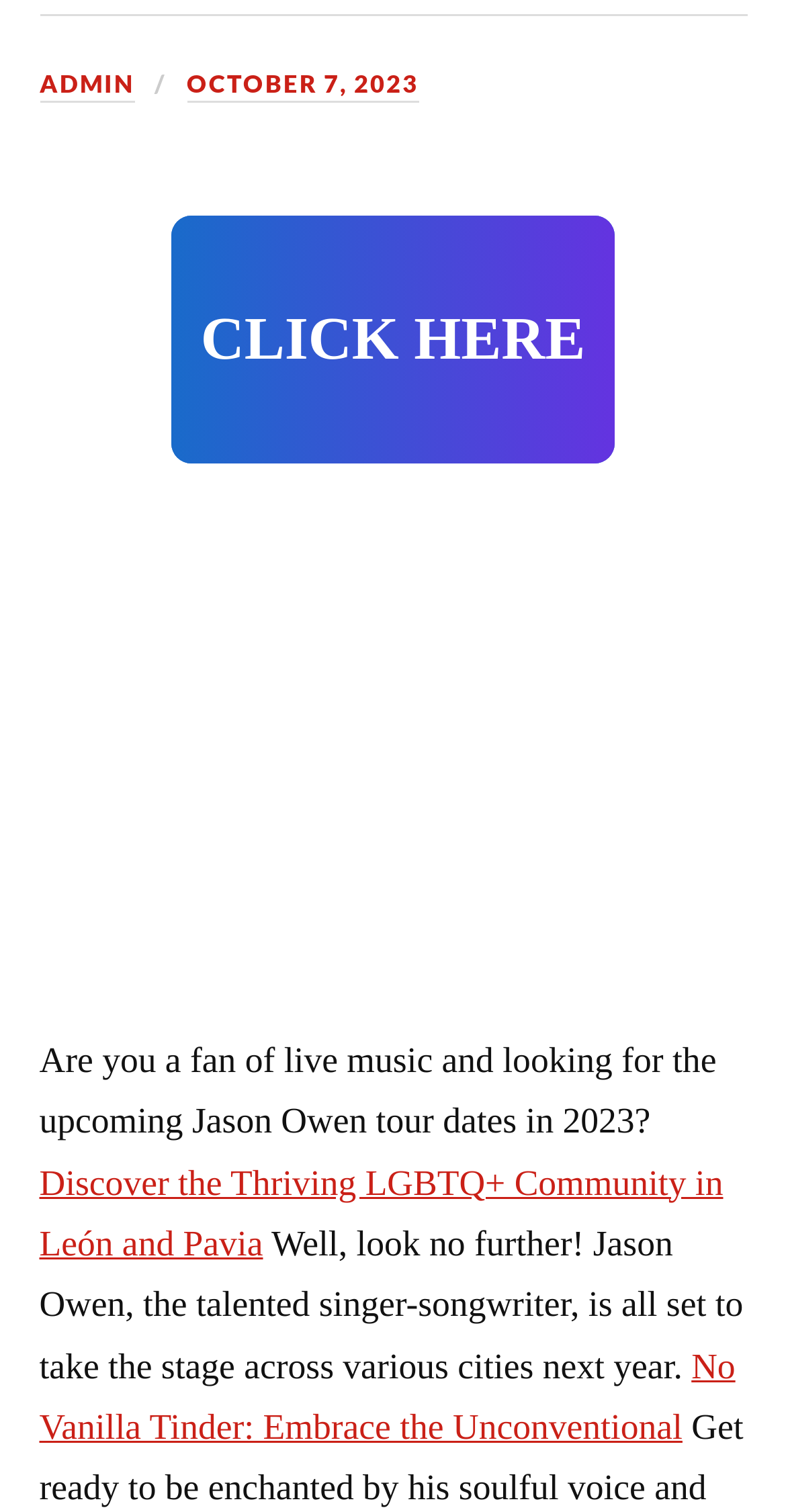Give the bounding box coordinates for the element described by: "CLICK HERE".

[0.217, 0.142, 0.783, 0.306]